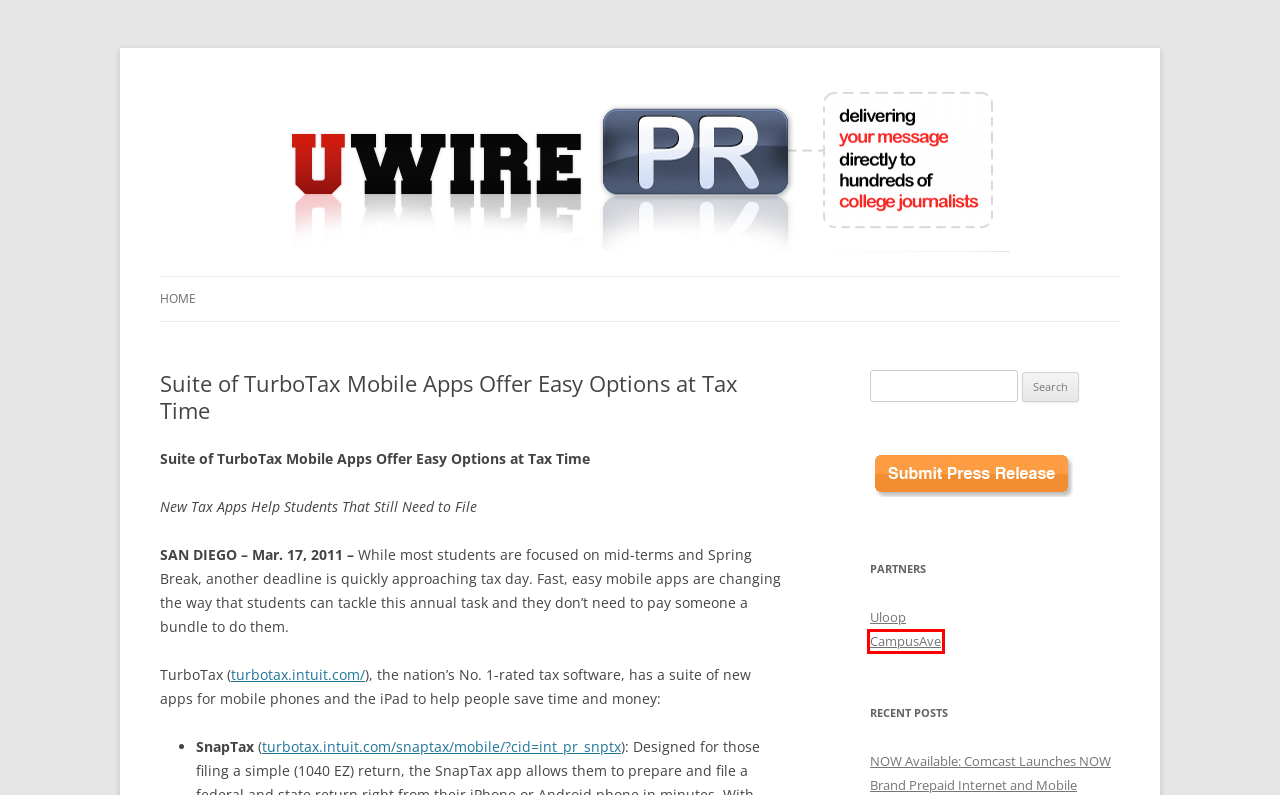Take a look at the provided webpage screenshot featuring a red bounding box around an element. Select the most appropriate webpage description for the page that loads after clicking on the element inside the red bounding box. Here are the candidates:
A. September | 2010 | UWIRE
B. November | 2023 | UWIRE
C. Uloop: Student Housing, College Jobs, Tutors, Roommates, and More
D. August | 2020 | UWIRE
E. November | 2010 | UWIRE
F. CampusAve | College Classifieds for College Newspapers
G. UWIRE | University Press Release Distribution – Submit College Press Releases Online
H. December | 2013 | UWIRE

F